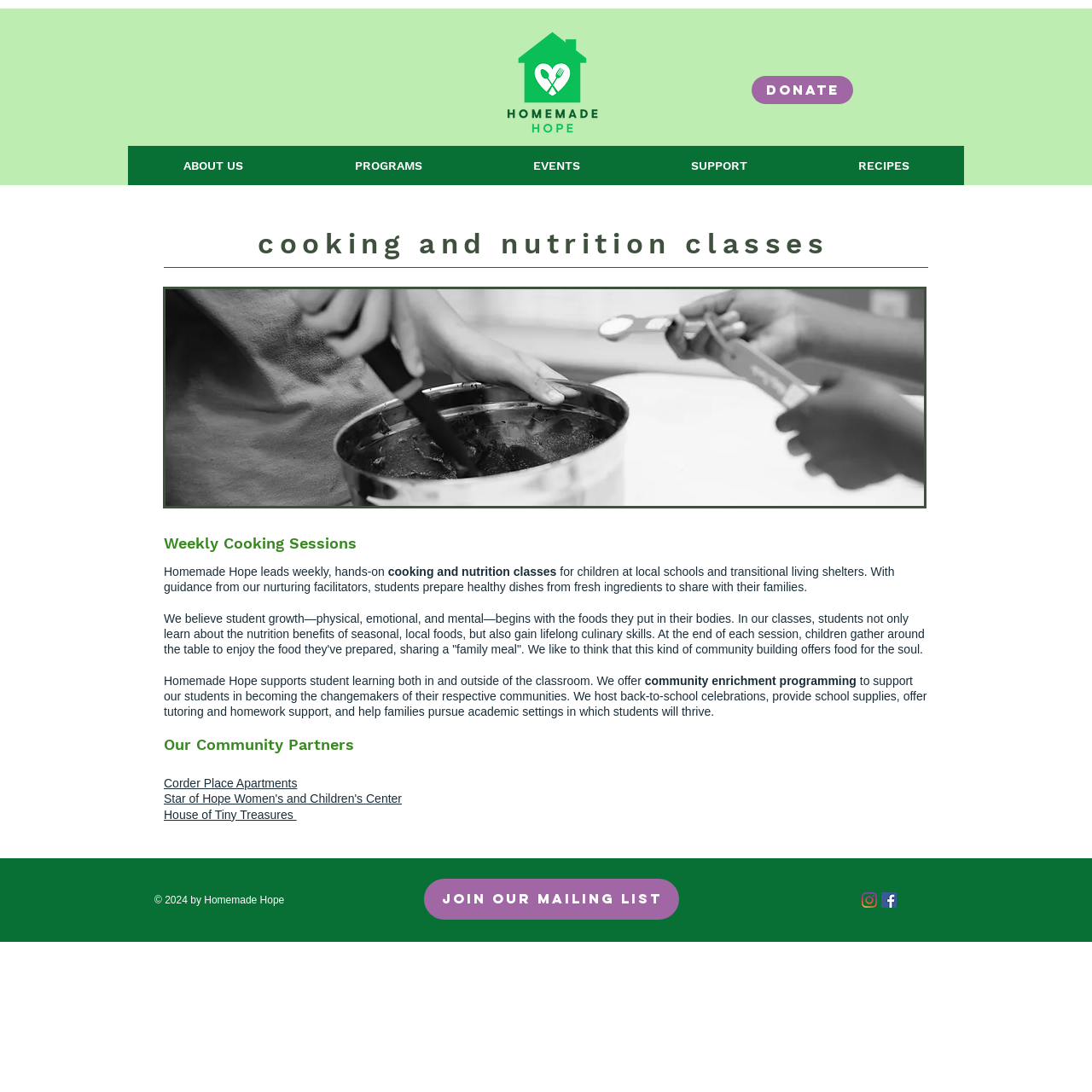Respond to the question below with a single word or phrase:
What is the main focus of the cooking classes?

Healthy dishes